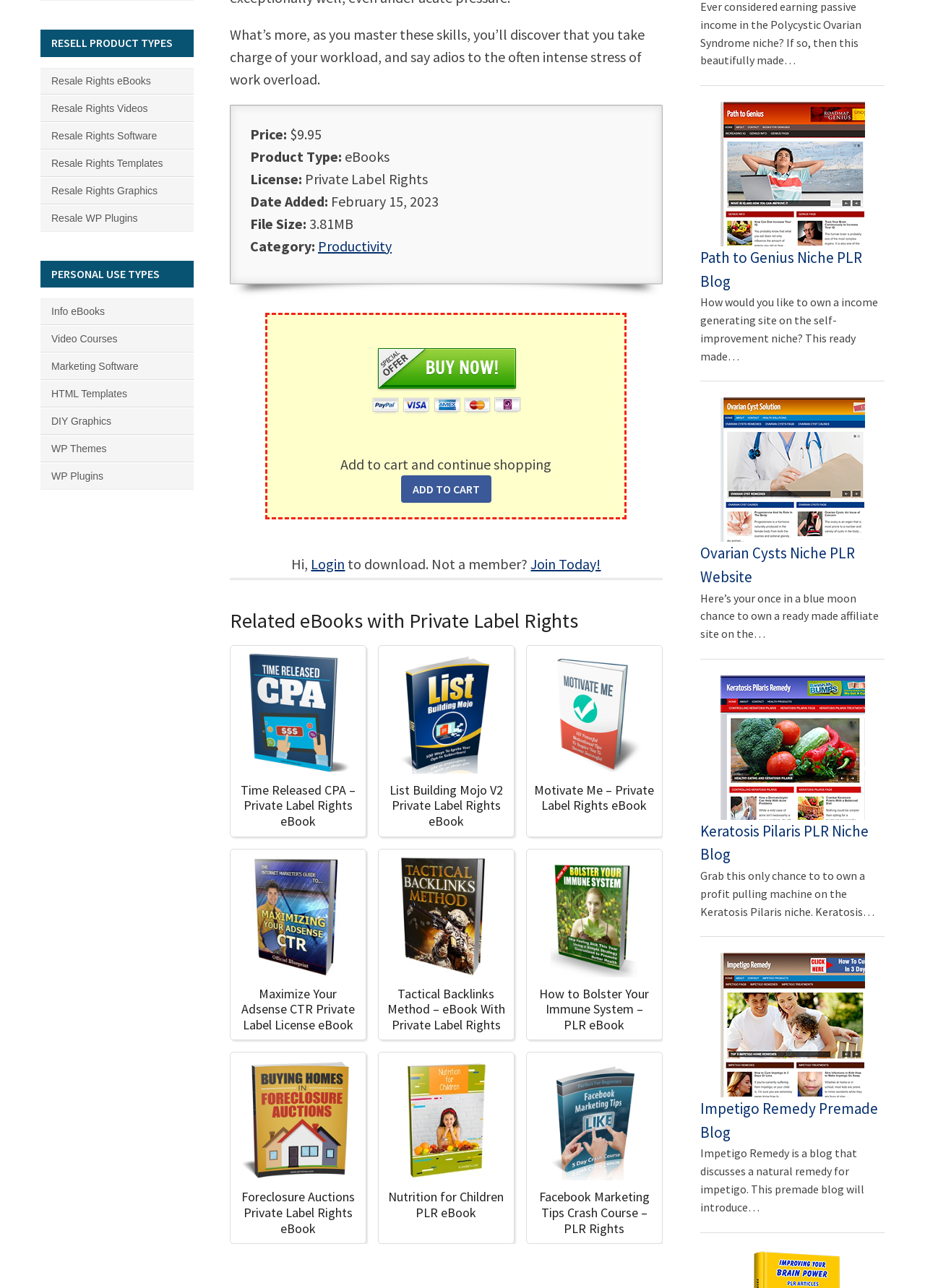Look at the image and give a detailed response to the following question: What type of license does the eBook have?

I found the license type by looking at the footer section of the webpage, where it says 'License: Private Label Rights'.